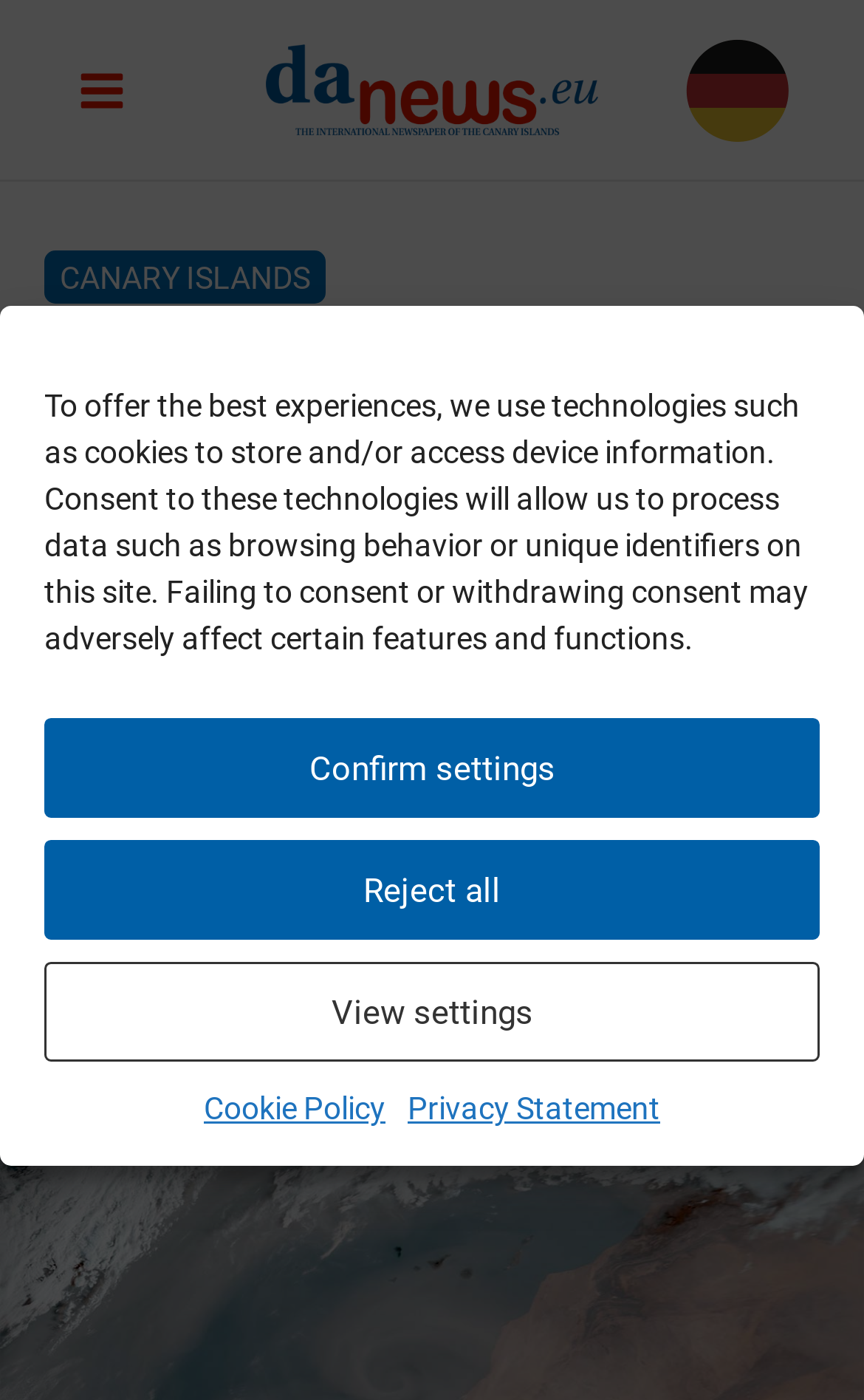Please determine the bounding box coordinates for the UI element described here. Use the format (top-left x, top-left y, bottom-right x, bottom-right y) with values bounded between 0 and 1: Cookie Policy

[0.236, 0.774, 0.446, 0.809]